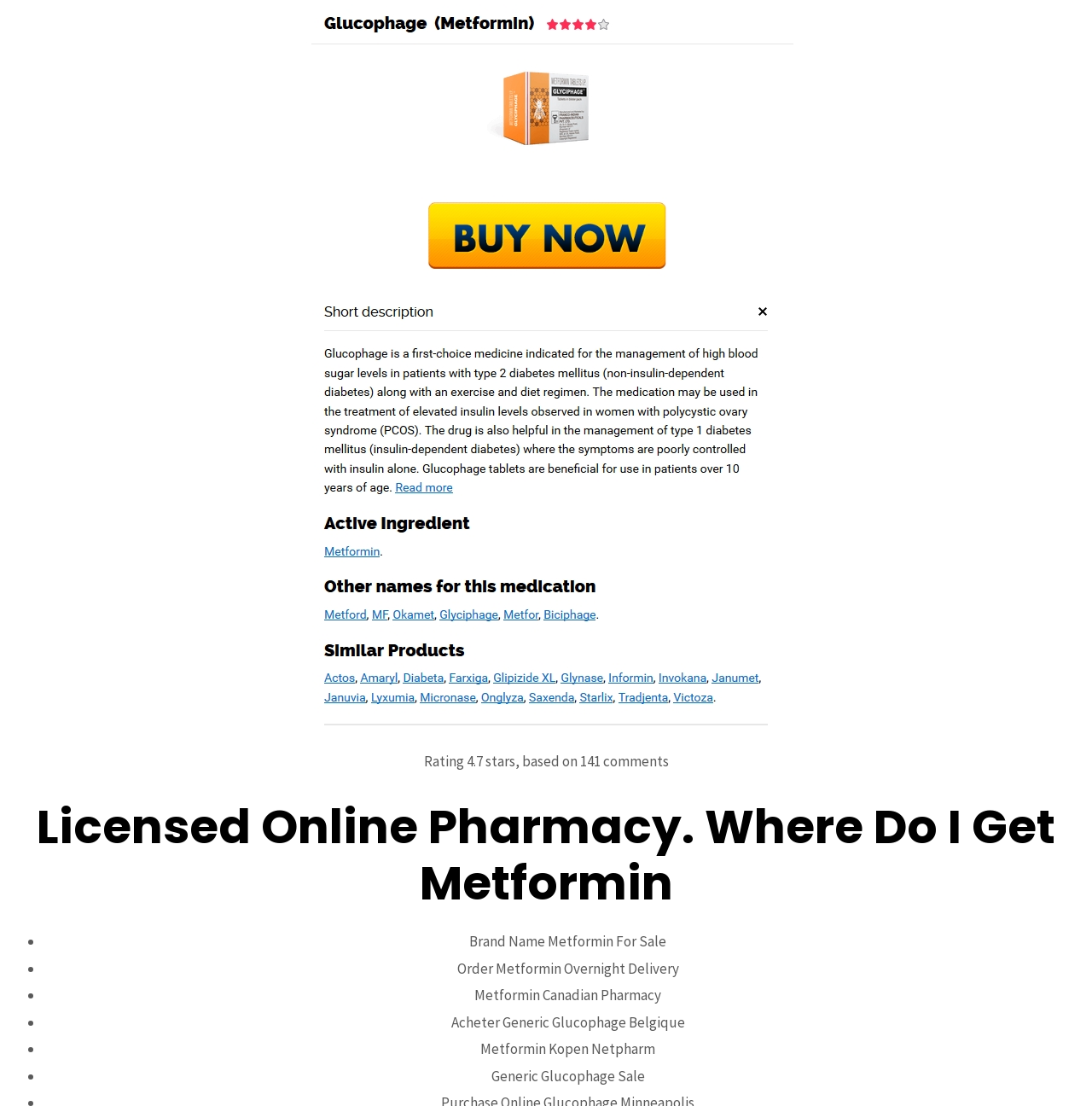What social media platform can users like the pharmacy on?
Answer the question with as much detail as you can, using the image as a reference.

The webpage provides a link to like the pharmacy on Facebook, which is indicated by the Facebook logo and the text 'Like Us on Facebook'.